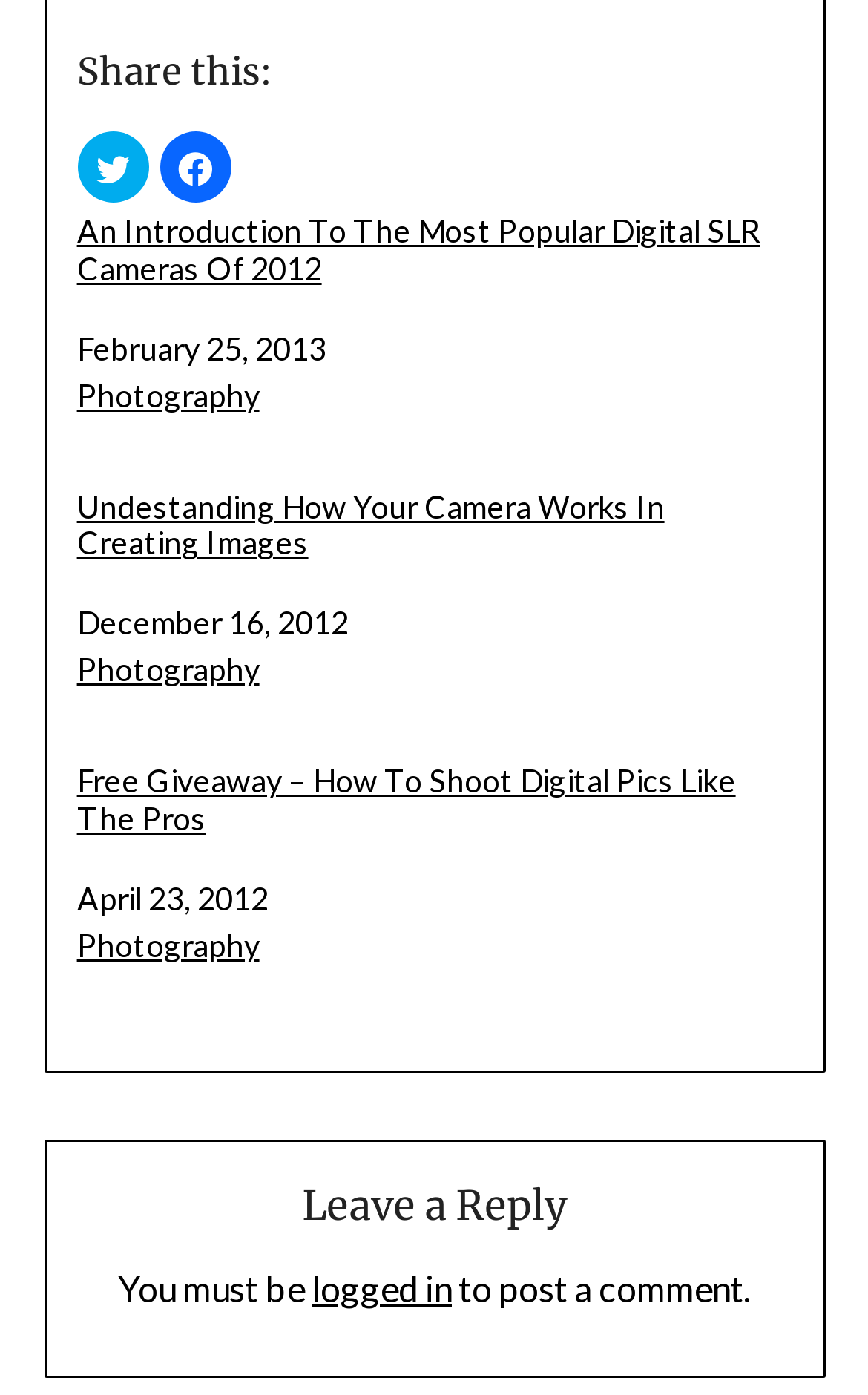What is required to post a comment?
Look at the image and answer with only one word or phrase.

Login